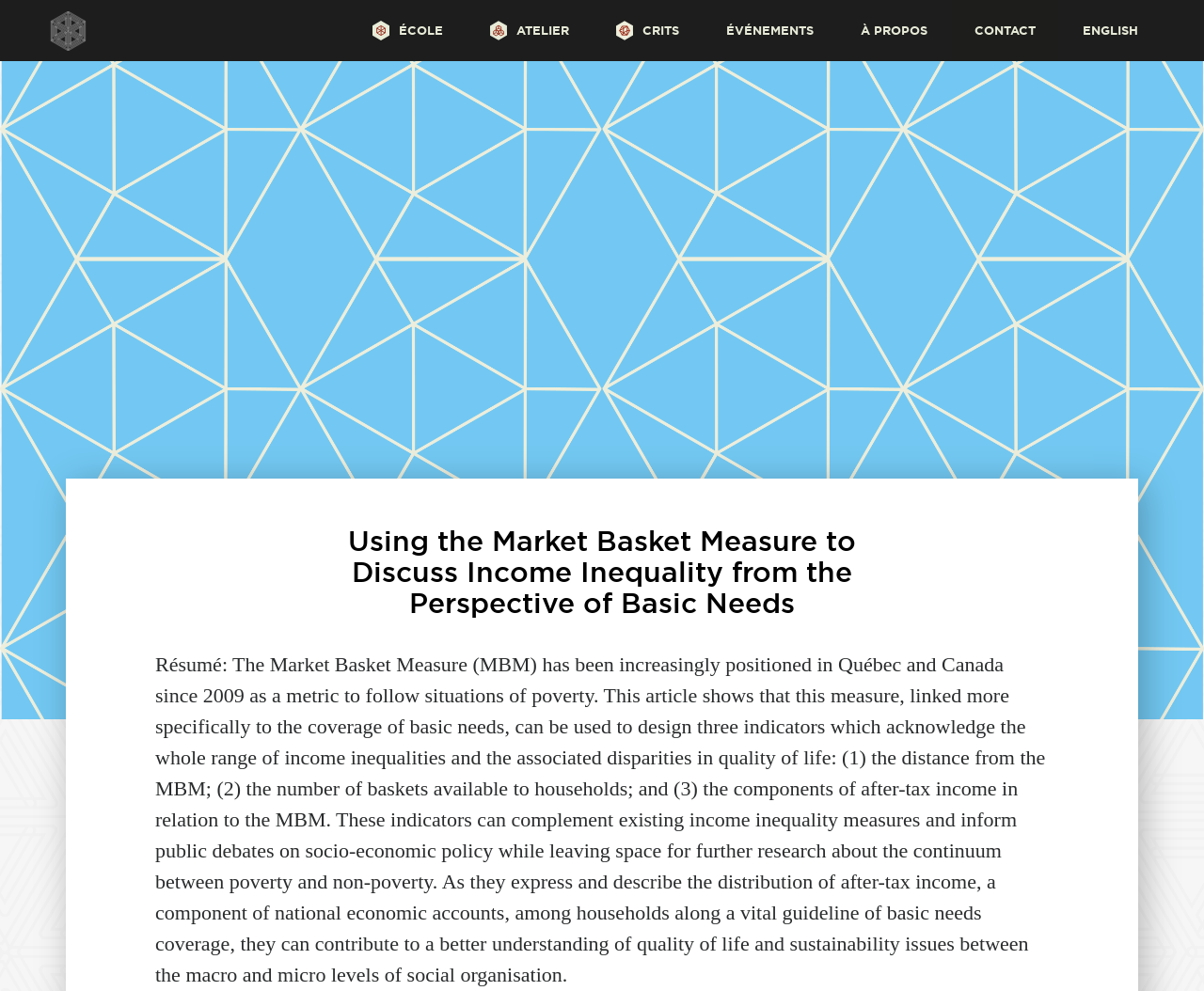Can you extract the primary headline text from the webpage?

Using the Market Basket Measure to Discuss Income Inequality from the Perspective of Basic Needs